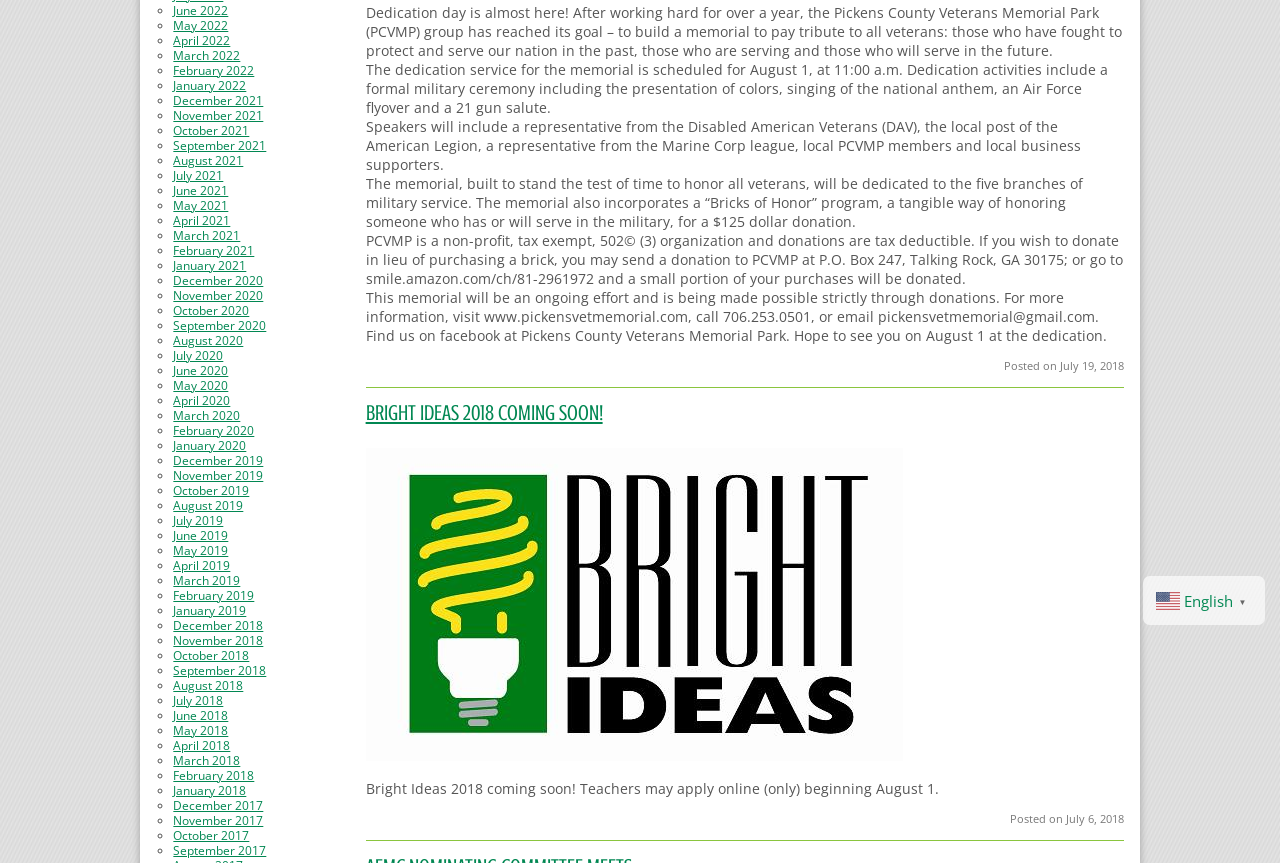Given the description BWH Global Health Resources, predict the bounding box coordinates of the UI element. Ensure the coordinates are in the format (top-left x, top-left y, bottom-right x, bottom-right y) and all values are between 0 and 1.

None